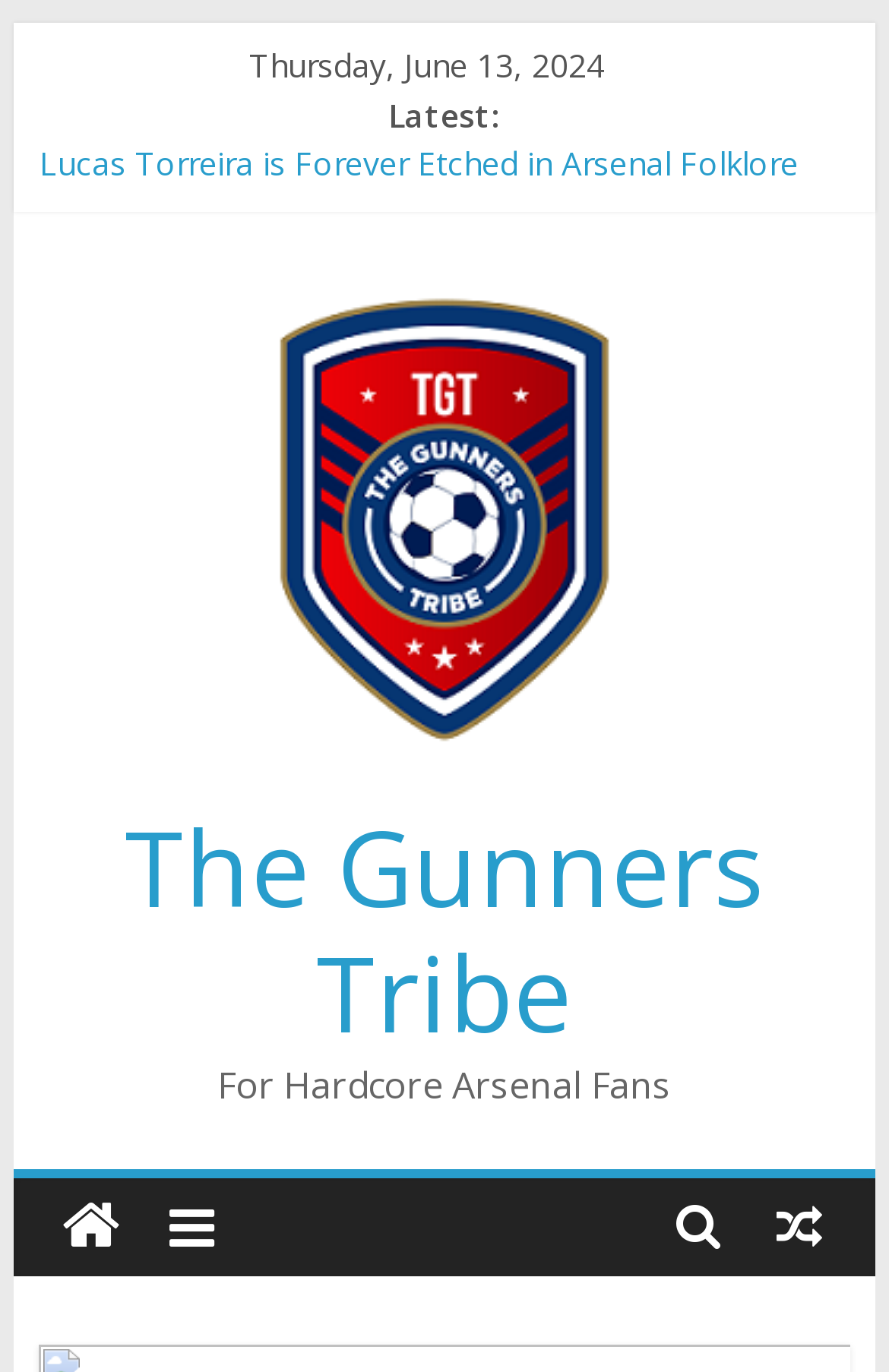Can you specify the bounding box coordinates for the region that should be clicked to fulfill this instruction: "Check the latest news".

[0.437, 0.069, 0.563, 0.1]